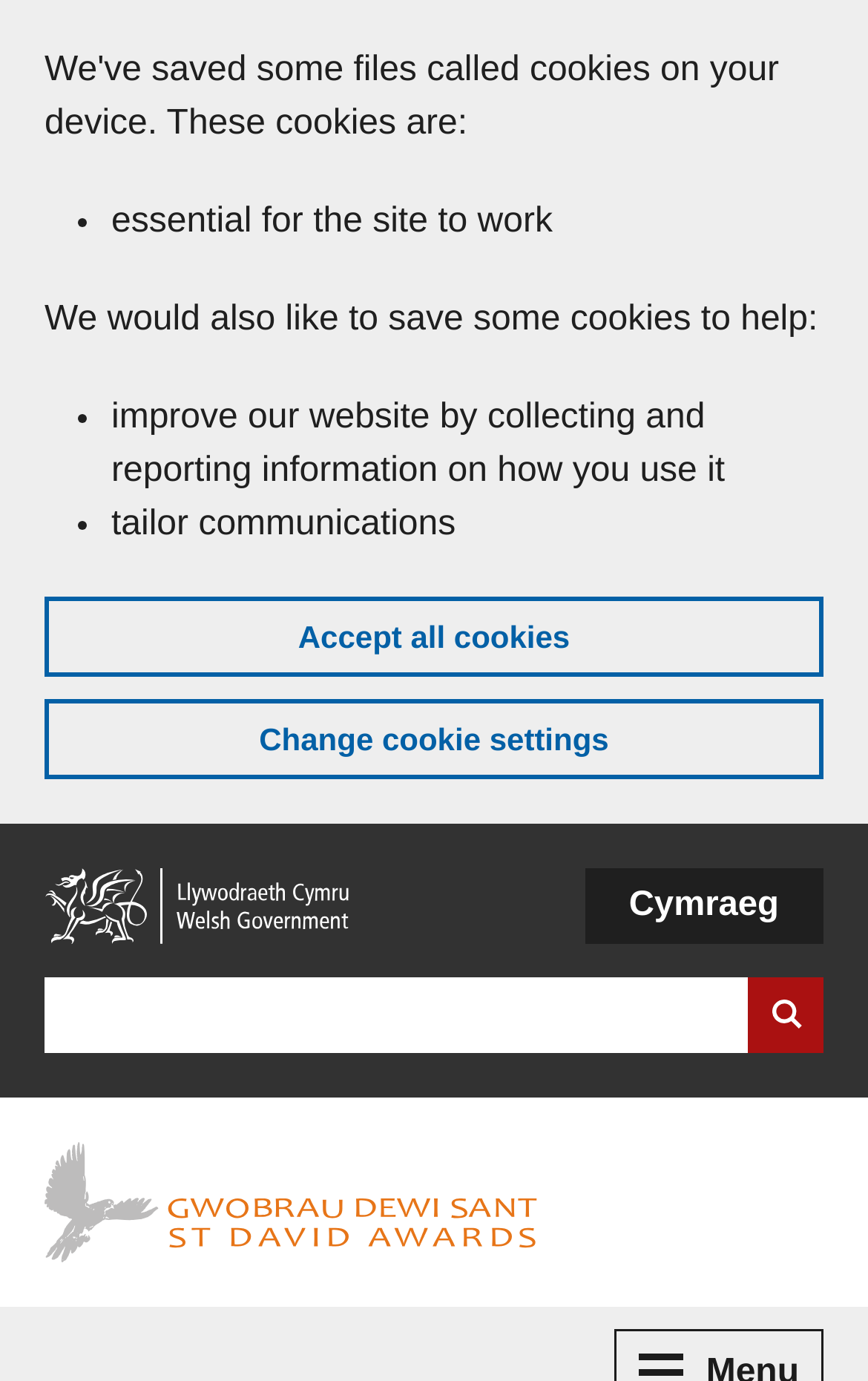What is the search function for?
Please utilize the information in the image to give a detailed response to the question.

The search function is located near the top of the webpage, with a bounding box coordinate of [0.051, 0.708, 0.949, 0.762]. The search function is accompanied by a button labeled 'Search website', indicating that it is used to search for content within the GOV.WALES website.